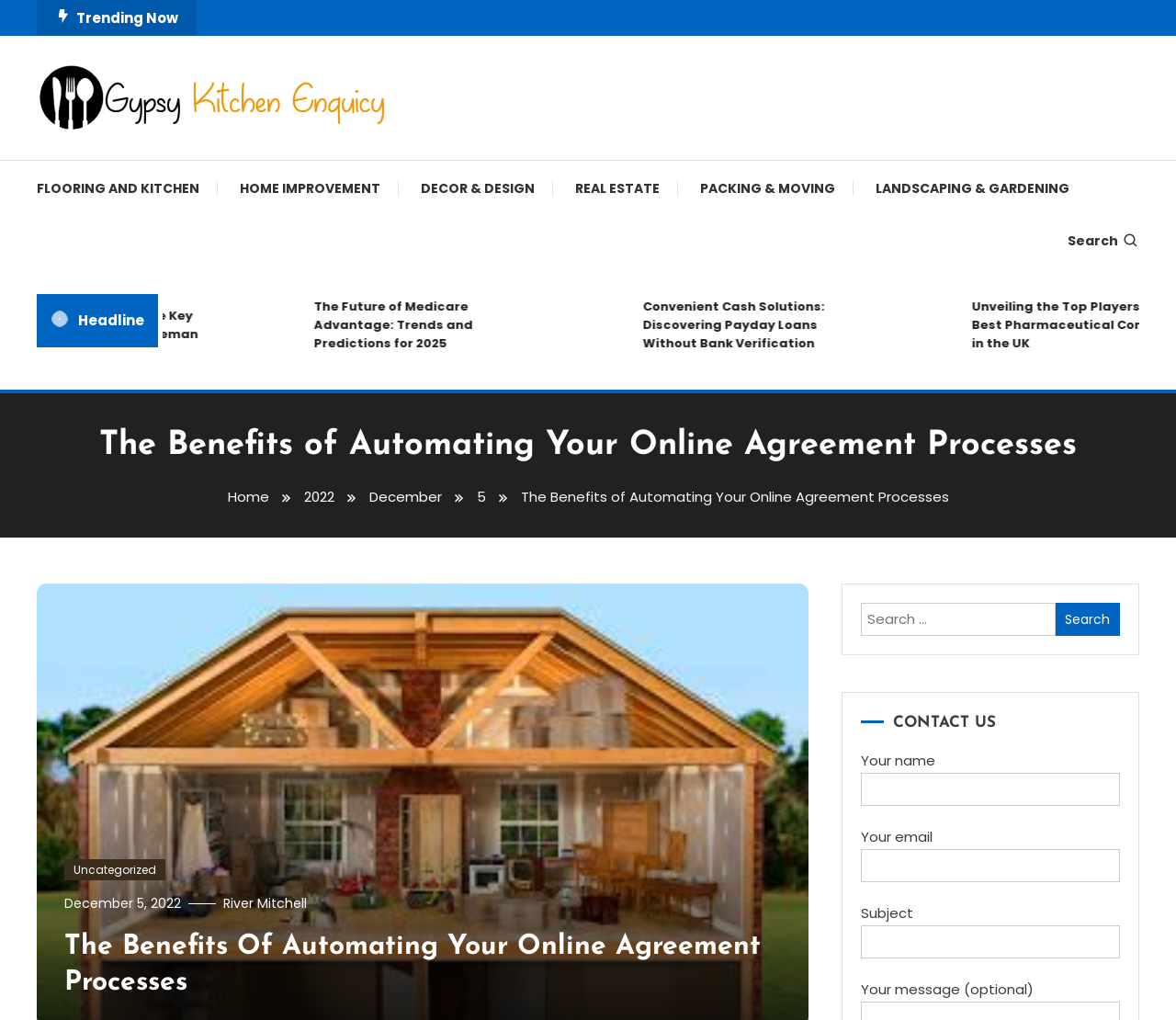How many links are there in the 'HOME IMPROVEMENT' section?
Give a single word or phrase answer based on the content of the image.

5